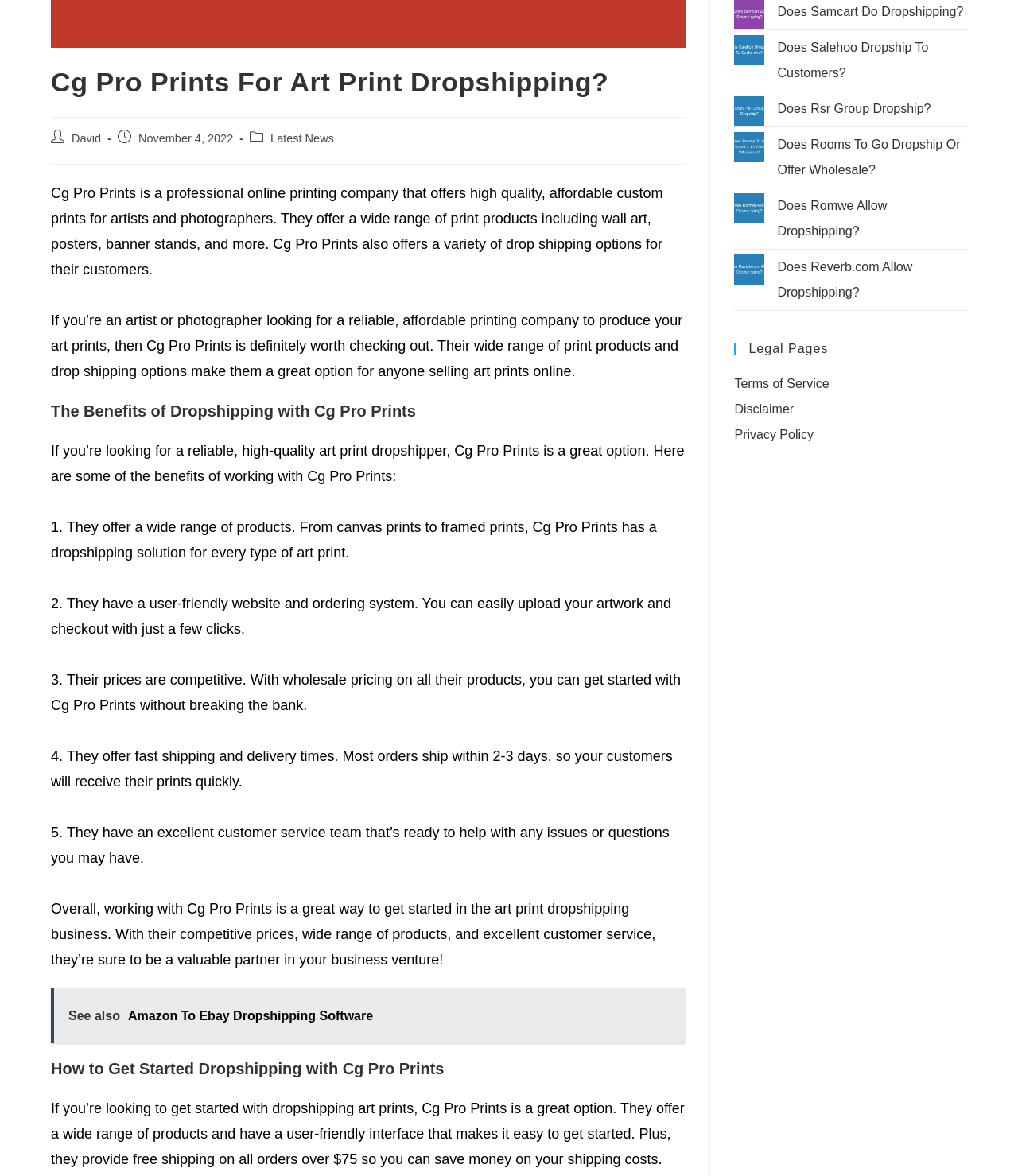Locate and provide the bounding box coordinates for the HTML element that matches this description: "Does Salehoo Dropship To Customers?".

[0.764, 0.034, 0.912, 0.067]